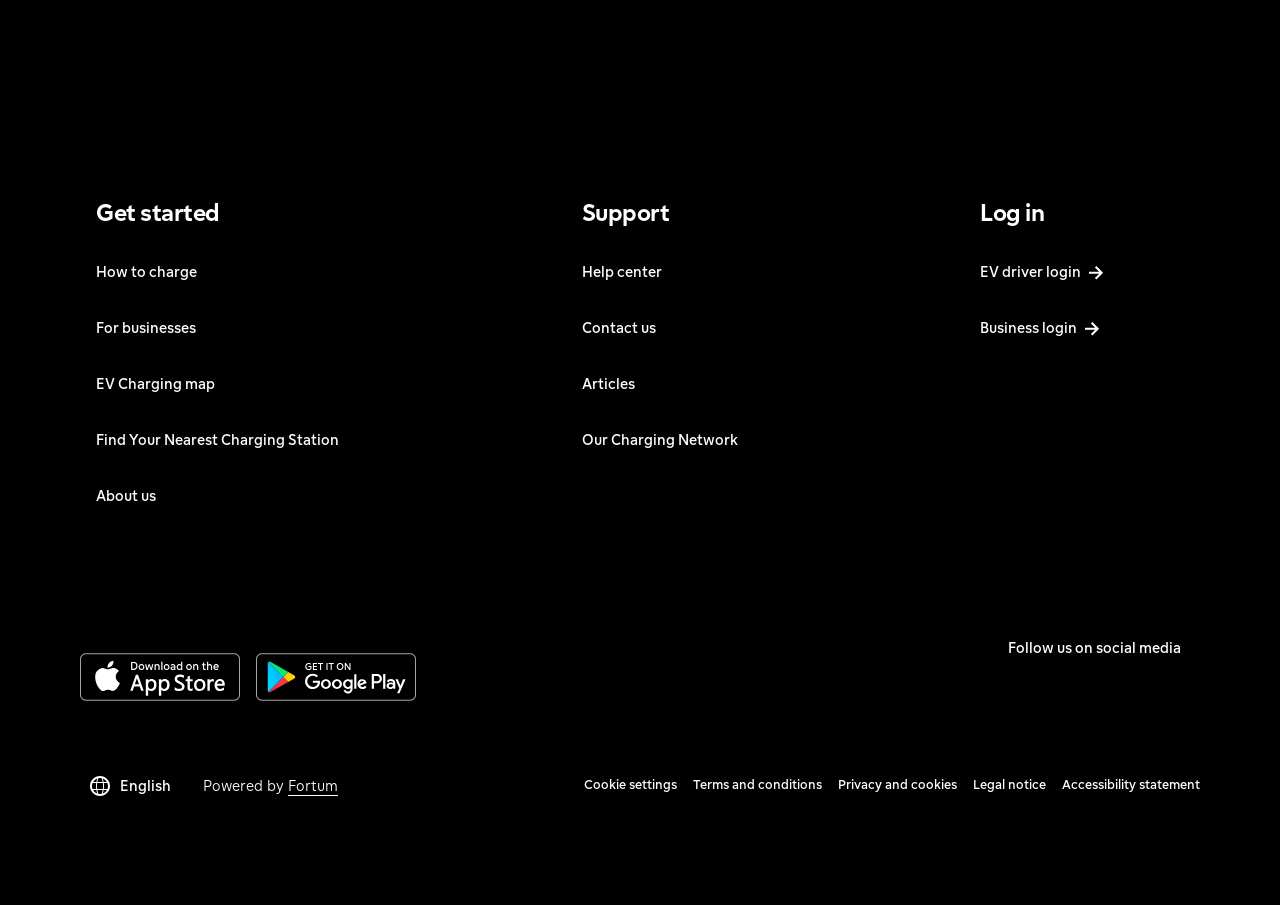Please find the bounding box coordinates of the element that must be clicked to perform the given instruction: "Download the app from App store". The coordinates should be four float numbers from 0 to 1, i.e., [left, top, right, bottom].

[0.062, 0.722, 0.188, 0.775]